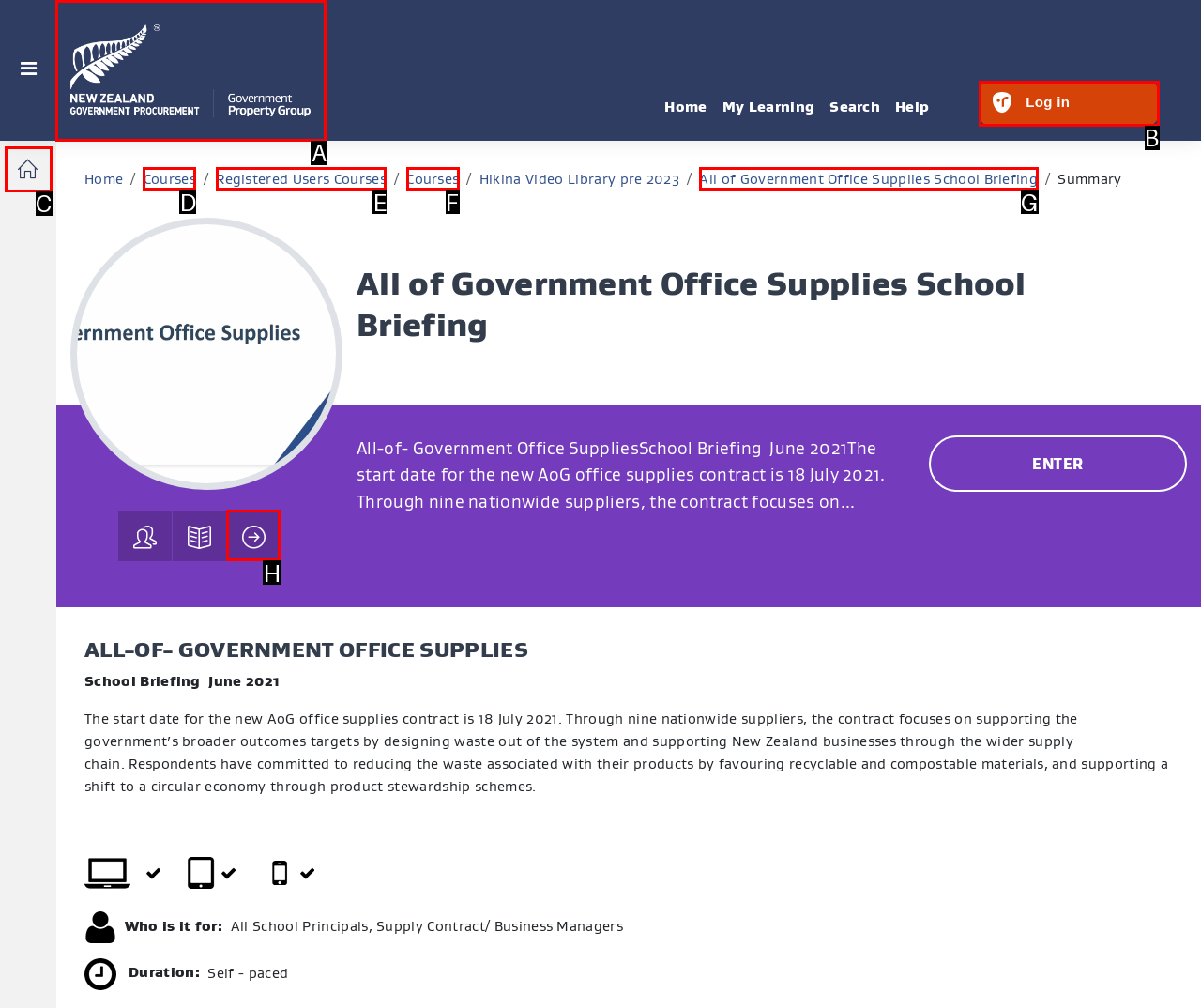Tell me which one HTML element best matches the description: parent_node: Side panel Answer with the option's letter from the given choices directly.

A